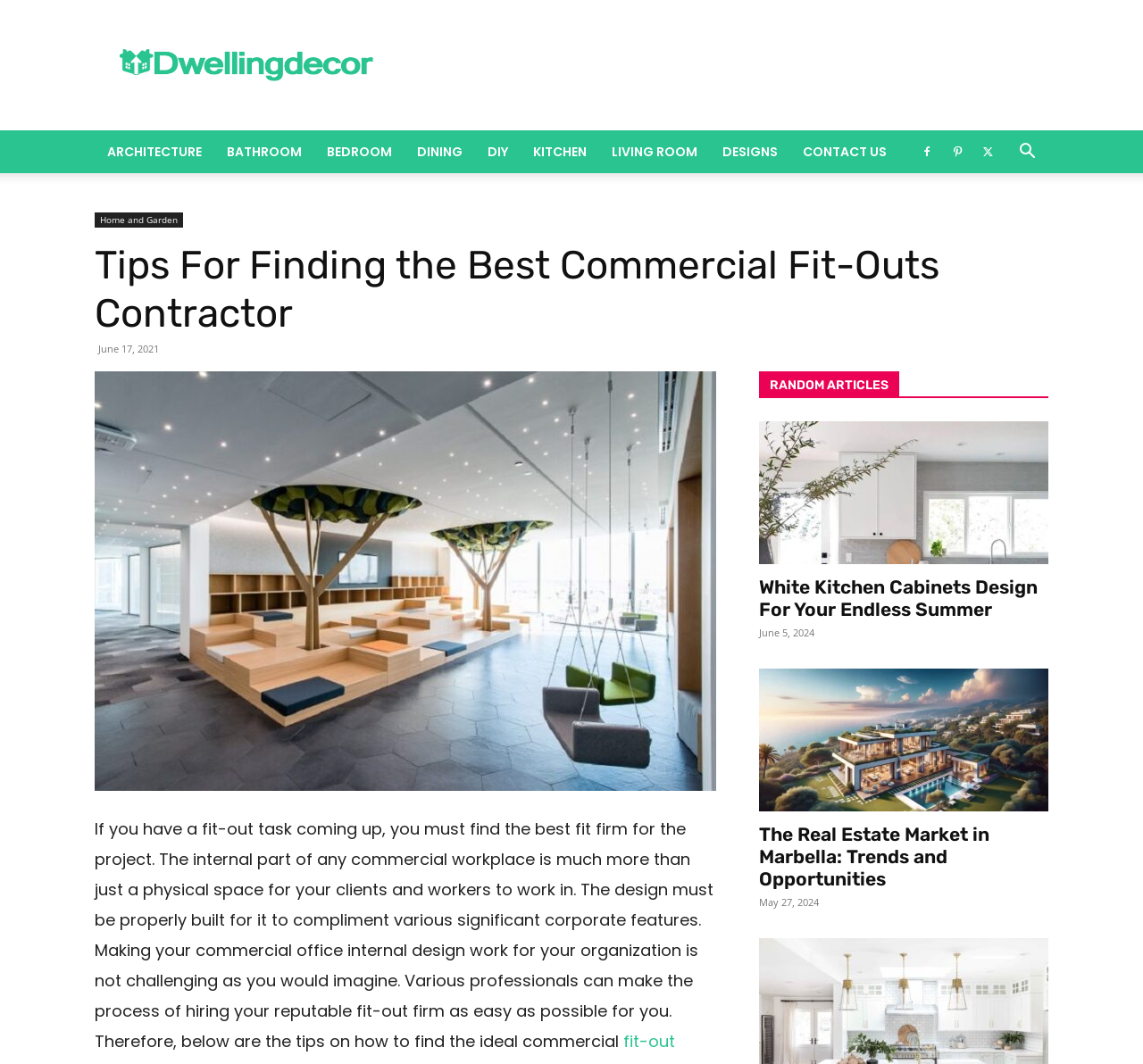Identify the bounding box coordinates of the element to click to follow this instruction: 'View the 'CONTACT US' page'. Ensure the coordinates are four float values between 0 and 1, provided as [left, top, right, bottom].

[0.691, 0.122, 0.787, 0.163]